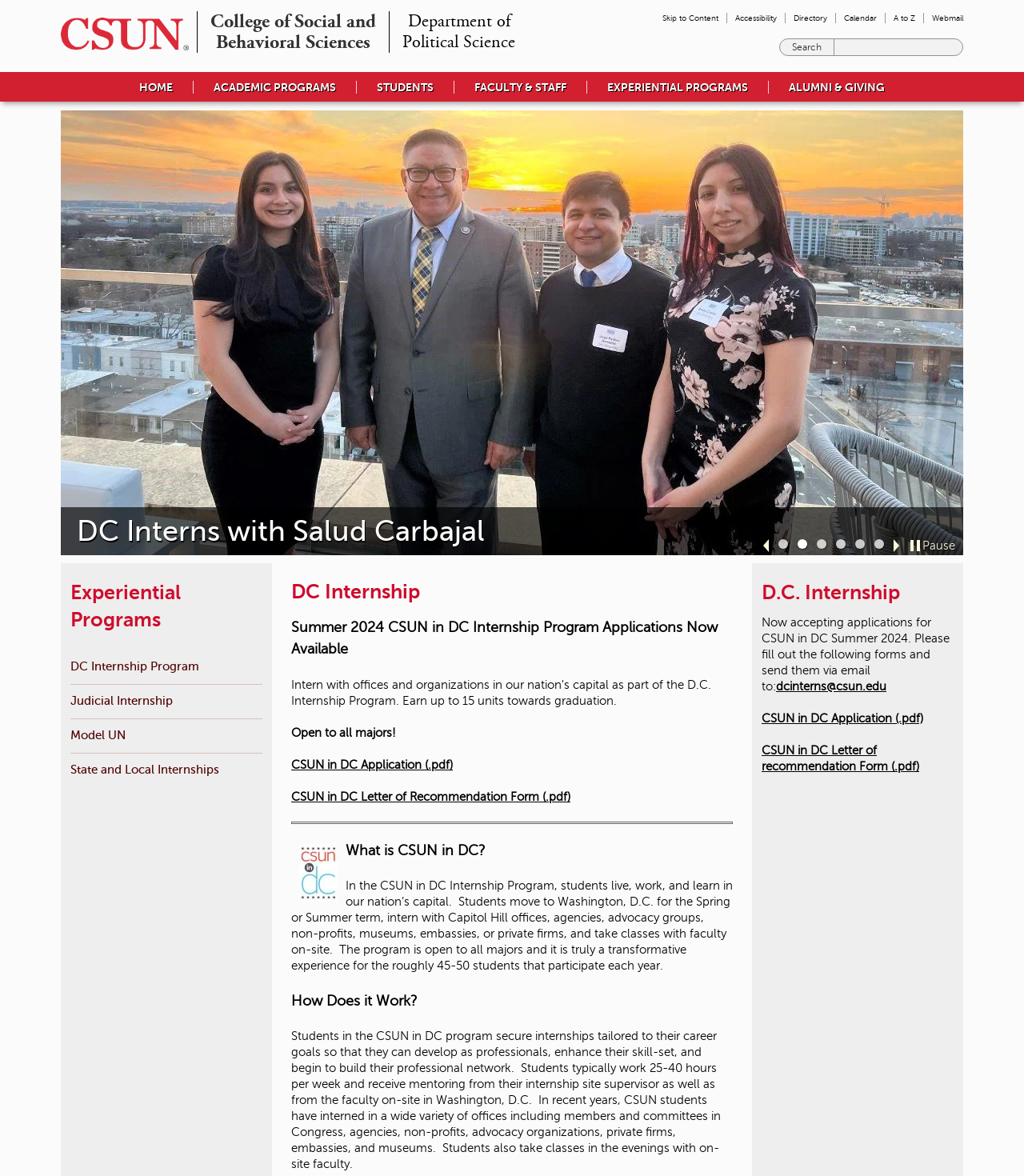Locate the bounding box coordinates of the element that needs to be clicked to carry out the instruction: "Pause the slide". The coordinates should be given as four float numbers ranging from 0 to 1, i.e., [left, top, right, bottom].

[0.889, 0.459, 0.933, 0.47]